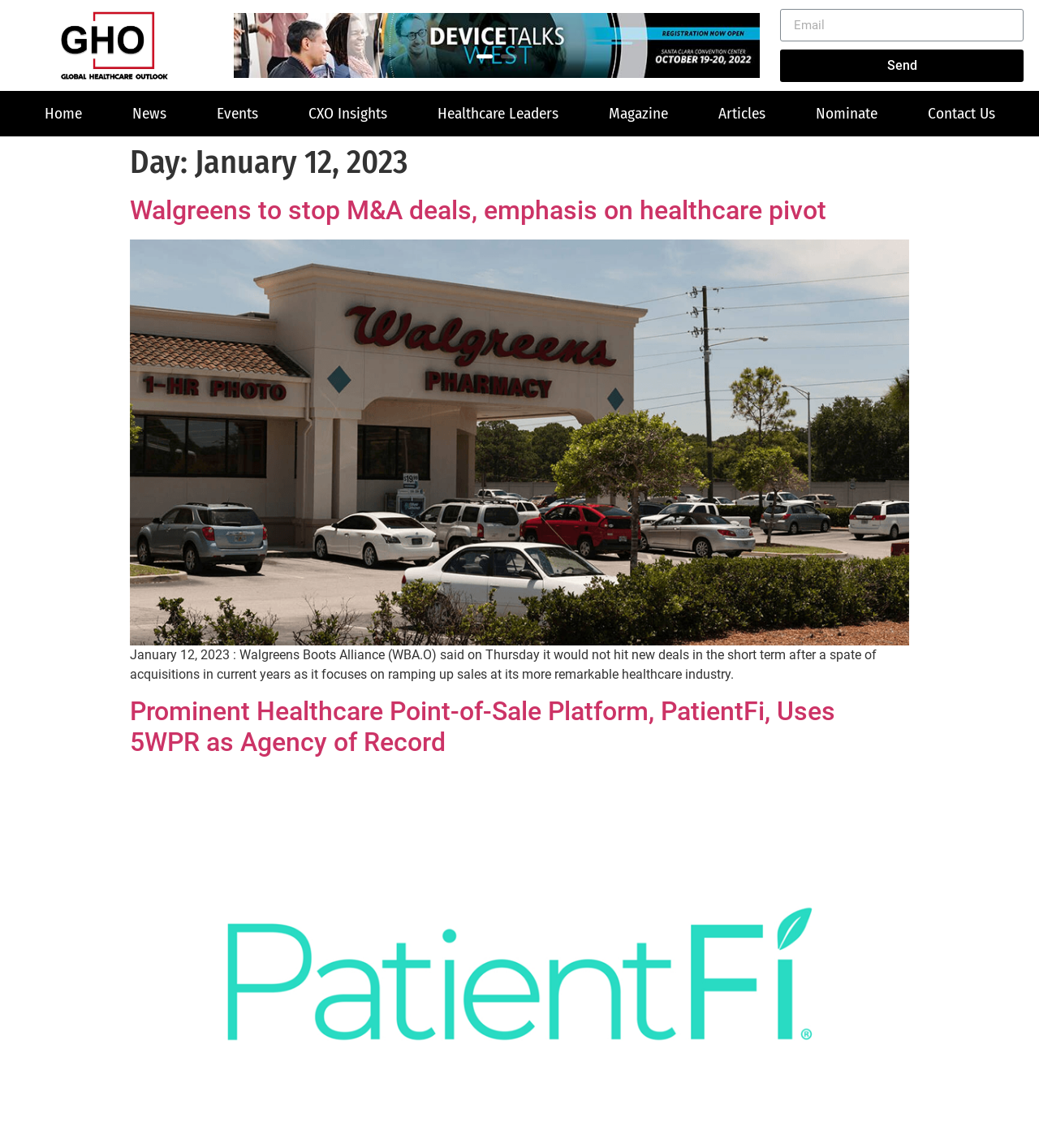Locate the bounding box coordinates of the area that needs to be clicked to fulfill the following instruction: "Go to 'Home' page". The coordinates should be in the format of four float numbers between 0 and 1, namely [left, top, right, bottom].

[0.018, 0.079, 0.103, 0.119]